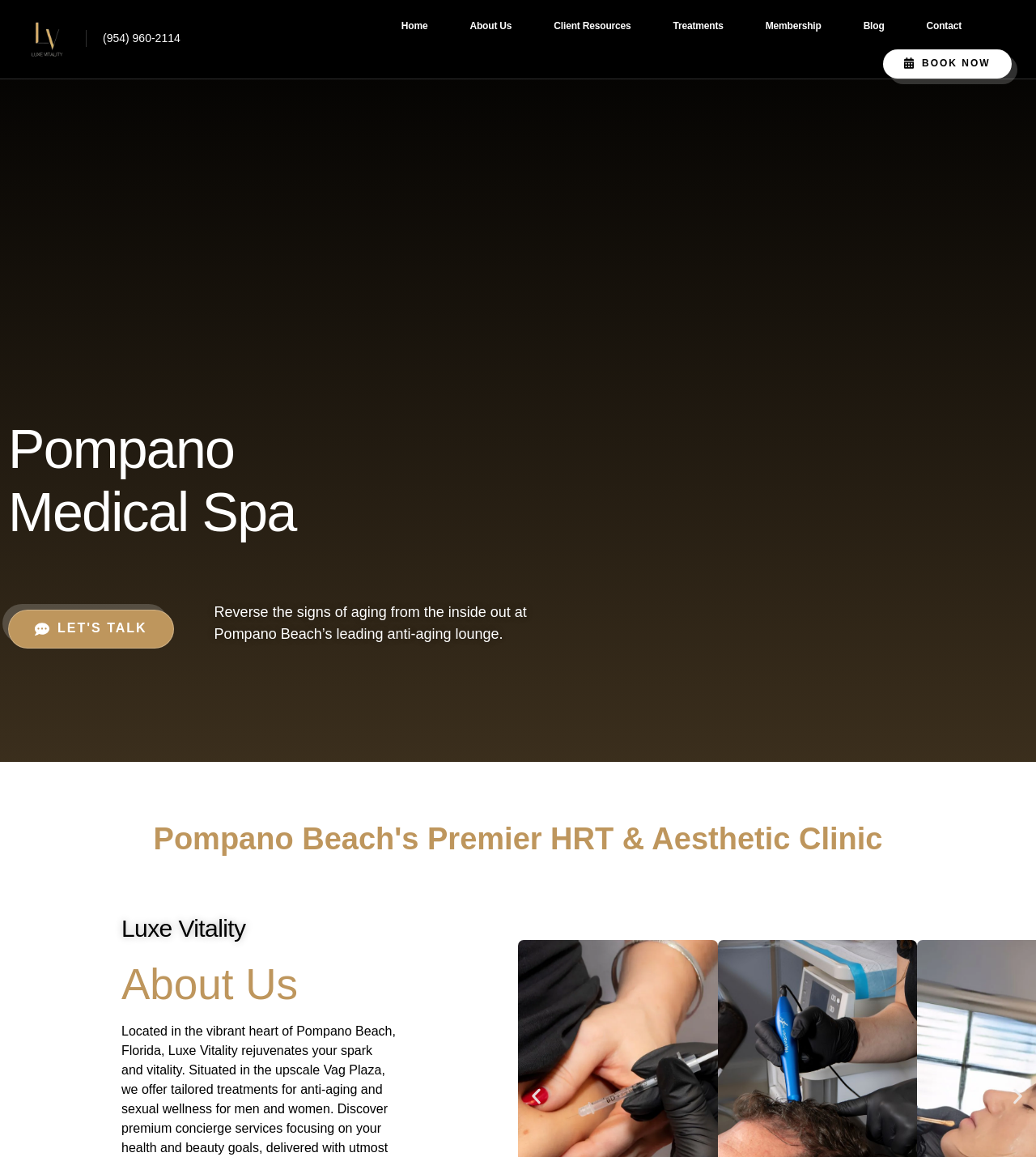What is the main heading displayed on the webpage? Please provide the text.

Pompano
Medical Spa